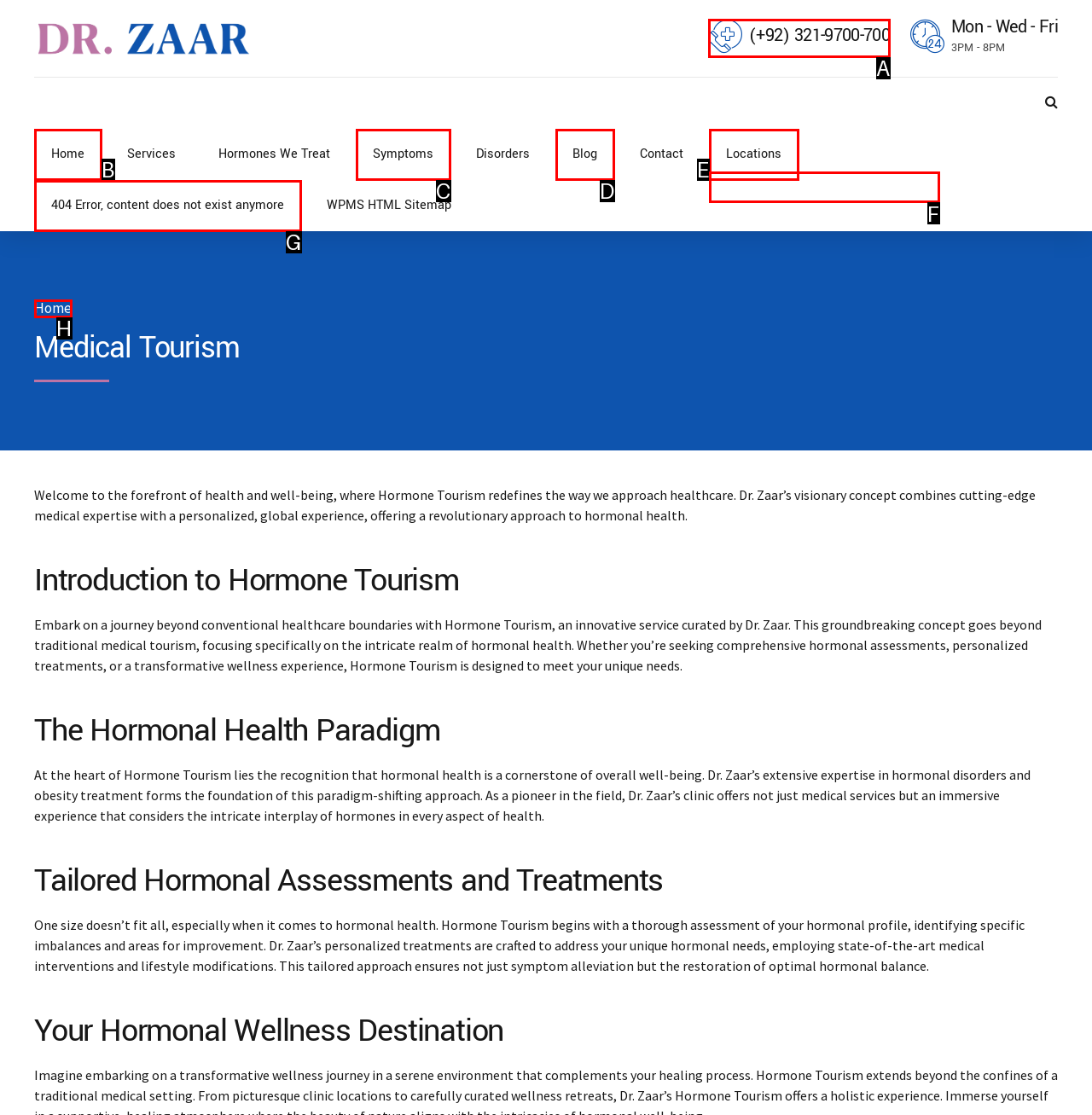Using the description: Blog, find the HTML element that matches it. Answer with the letter of the chosen option.

D